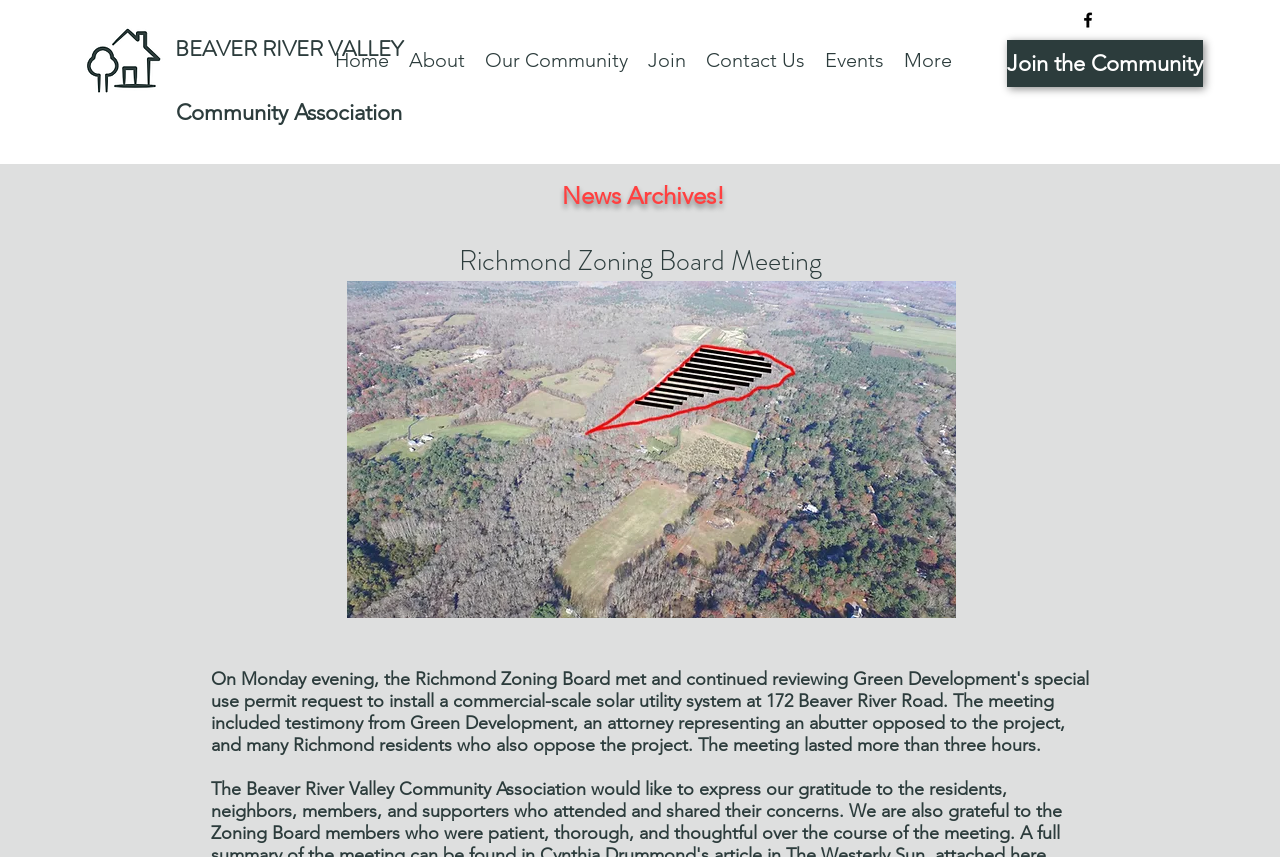Specify the bounding box coordinates of the area that needs to be clicked to achieve the following instruction: "Visit the Beaver River Valley page".

[0.137, 0.039, 0.323, 0.075]